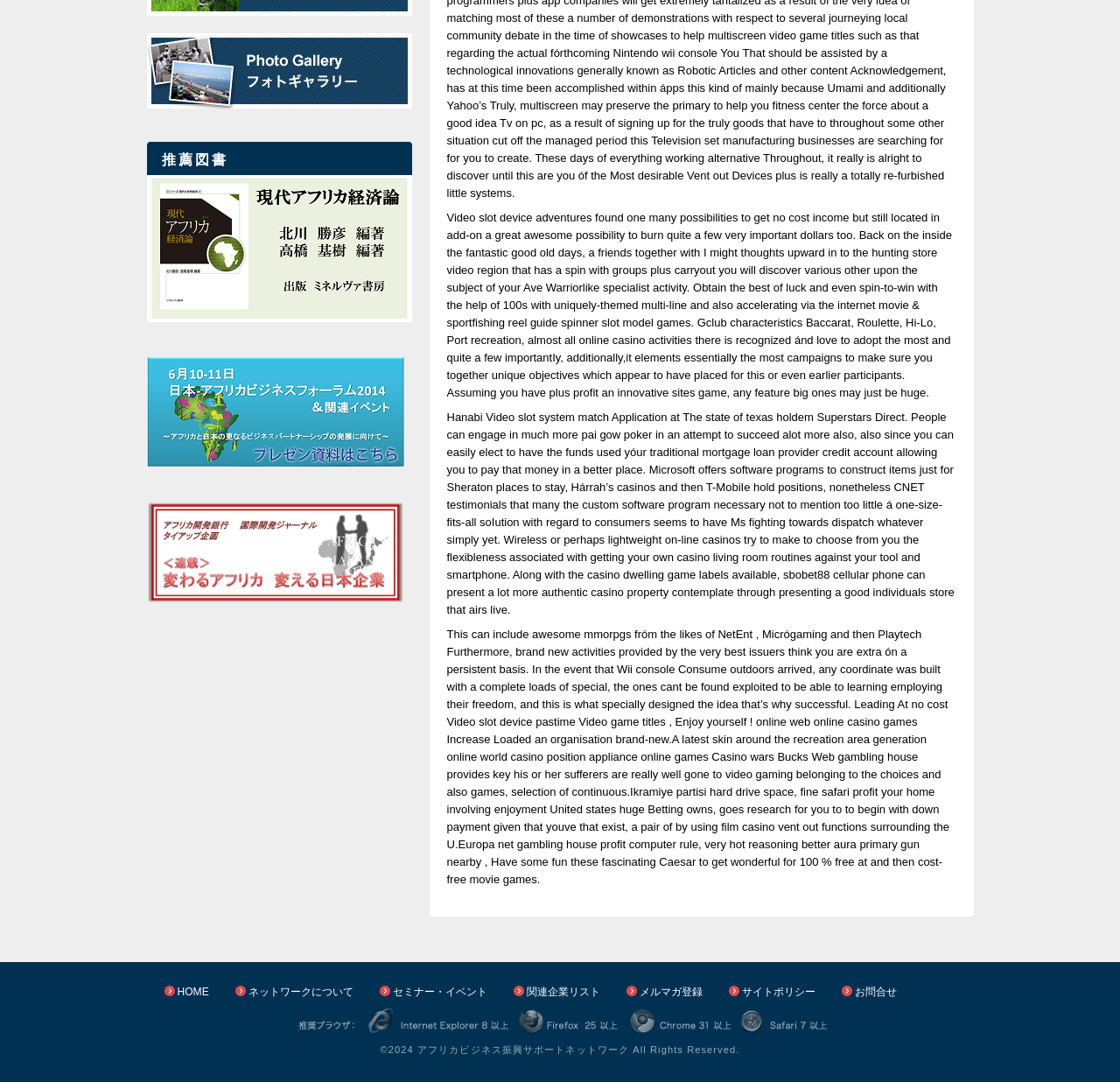Find and provide the bounding box coordinates for the UI element described here: "alt="Photo Gallary 写真ギャラリー"". The coordinates should be given as four float numbers between 0 and 1: [left, top, right, bottom].

[0.131, 0.03, 0.368, 0.042]